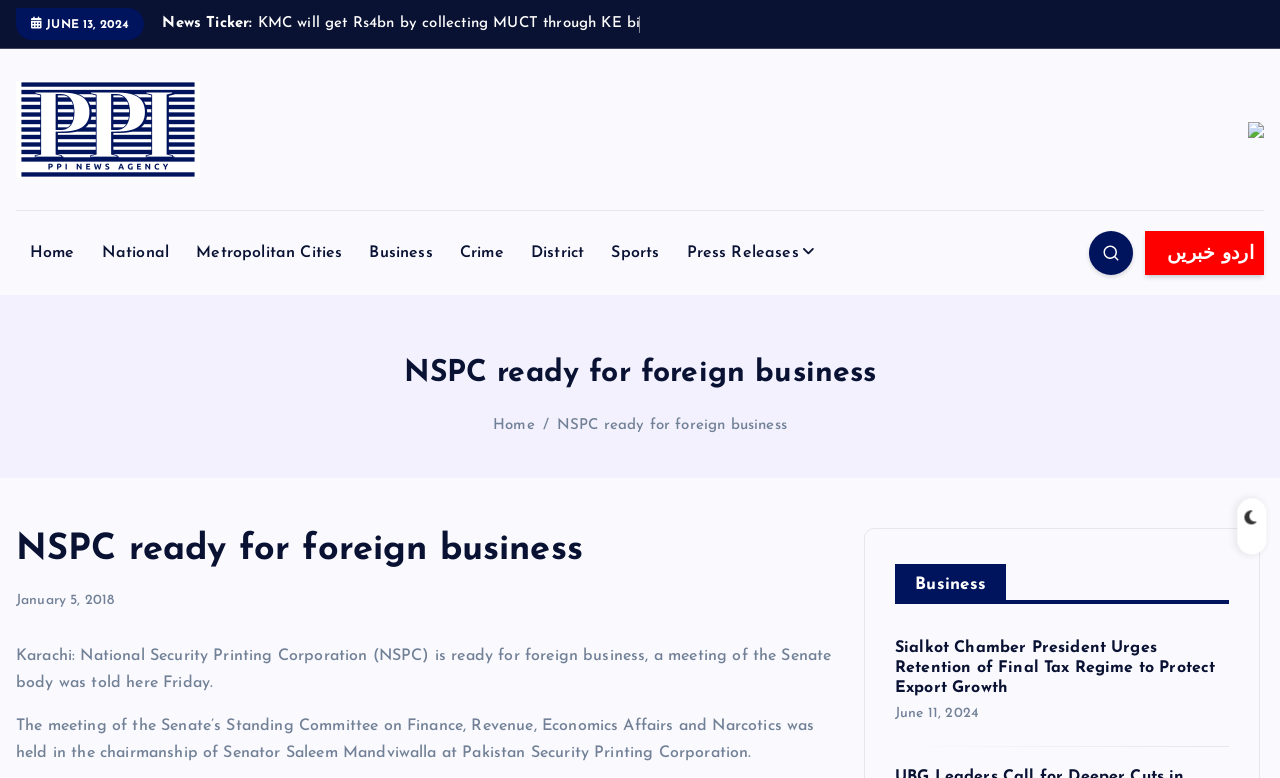Detail the features and information presented on the webpage.

The webpage appears to be a news article from PPI News Agency. At the top, there is a news ticker with a series of single characters, likely representing a scrolling news feed. Below the ticker, there is a logo and a link to the PPI News Agency website.

The main article is titled "NSPC ready for foreign business" and is dated June 13, 2024. The article discusses a meeting of the Senate body where it was announced that the National Security Printing Corporation (NSPC) is ready for foreign business.

To the left of the article, there is a navigation menu with links to various sections, including Home, National, Metropolitan Cities, Business, Crime, District, Sports, and Press Releases. There is also a button with an image, likely a search button.

Above the article, there is a breadcrumb navigation menu showing the path from the Home page to the current article. Below the article, there are two more news headlines, one titled "Business" and another titled "Sialkot Chamber President Urges Retention of Final Tax Regime to Protect Export Growth", with a link to the full article.

At the bottom of the page, there is a link to Urdu news and a button with an image, likely a language toggle button.